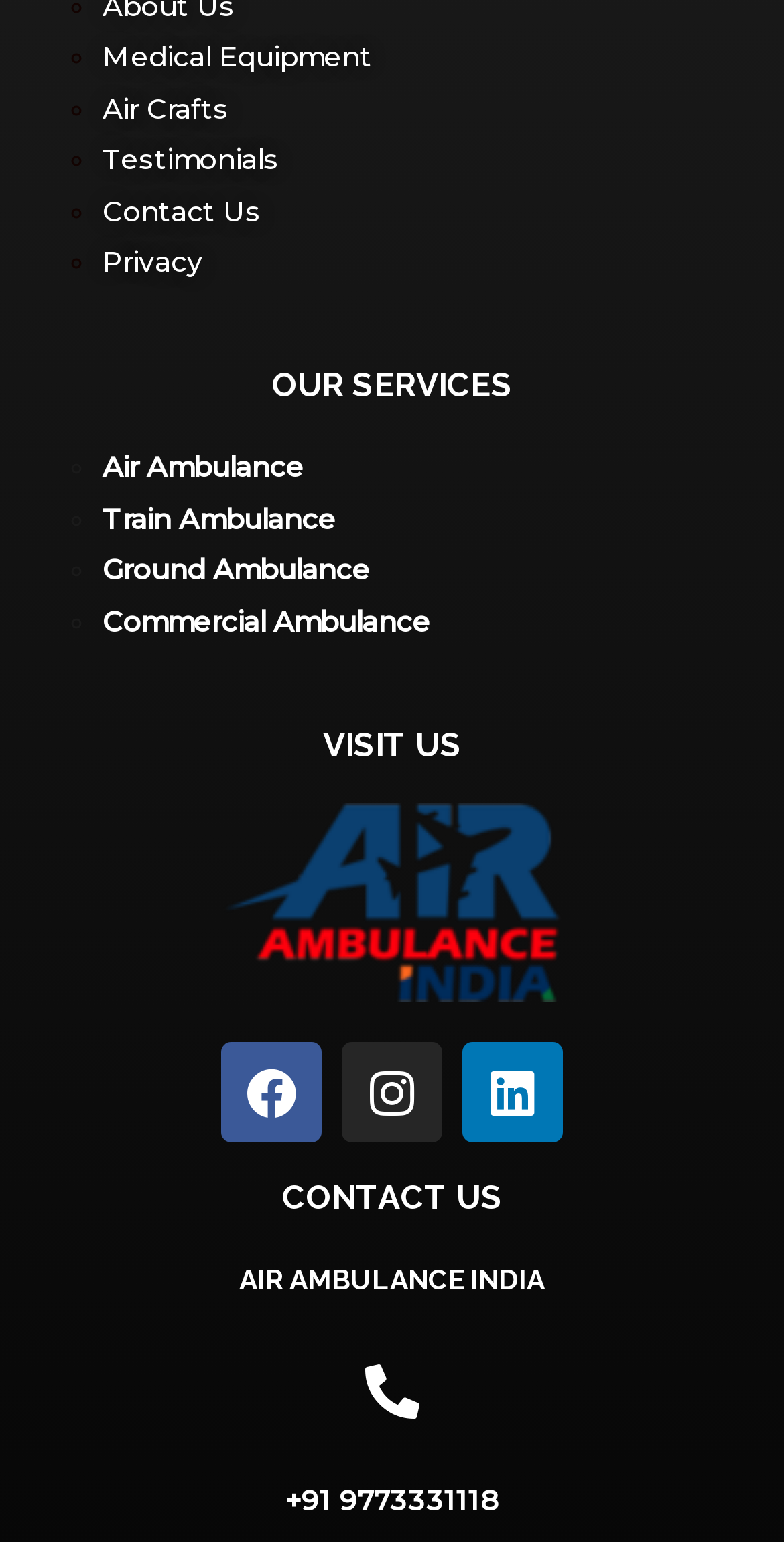Pinpoint the bounding box coordinates of the element to be clicked to execute the instruction: "View Testimonials".

[0.131, 0.093, 0.356, 0.114]